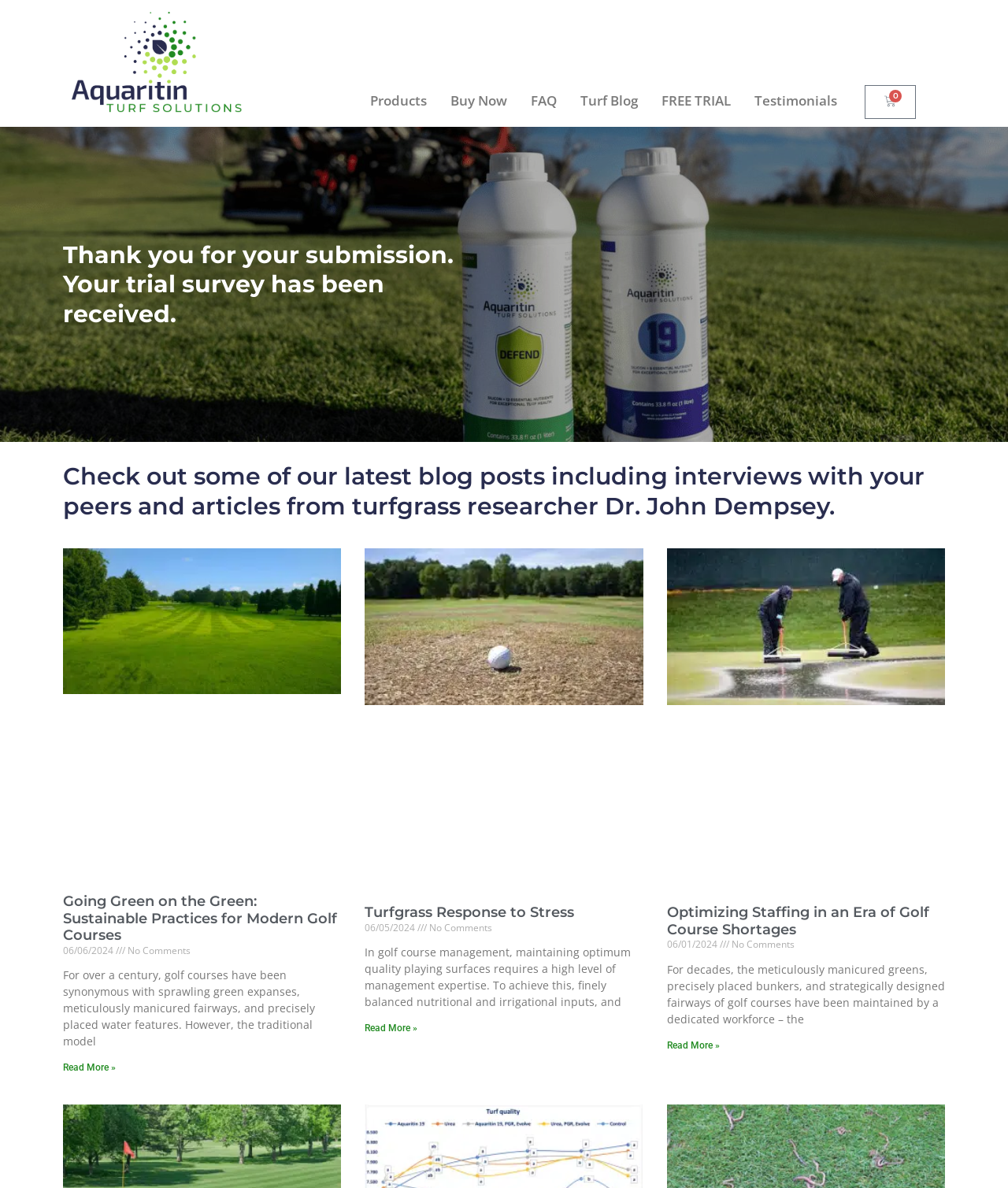Using the webpage screenshot, locate the HTML element that fits the following description and provide its bounding box: "LinkedIn".

None